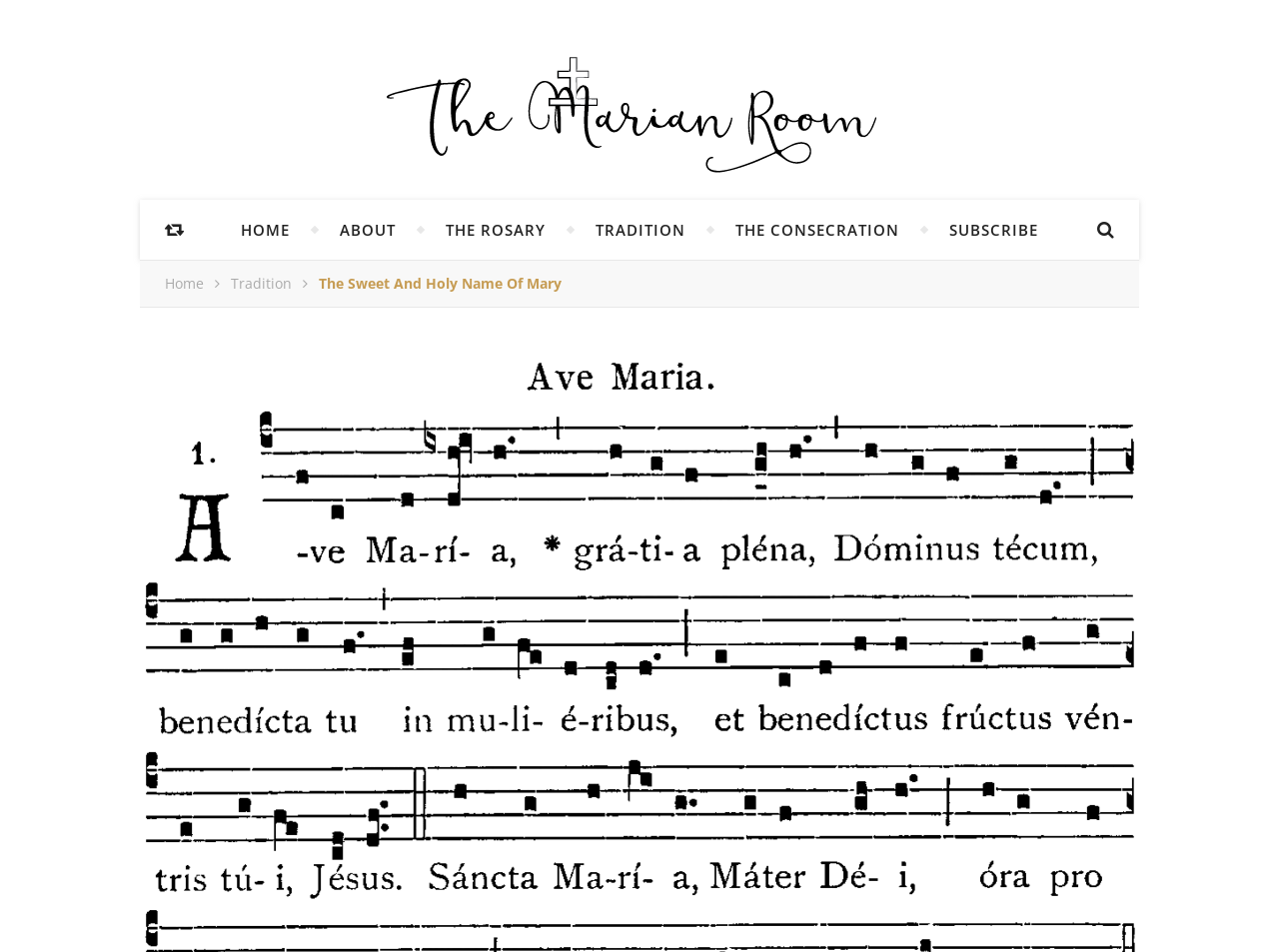Show the bounding box coordinates for the HTML element as described: "Random Post".

[0.129, 0.226, 0.148, 0.256]